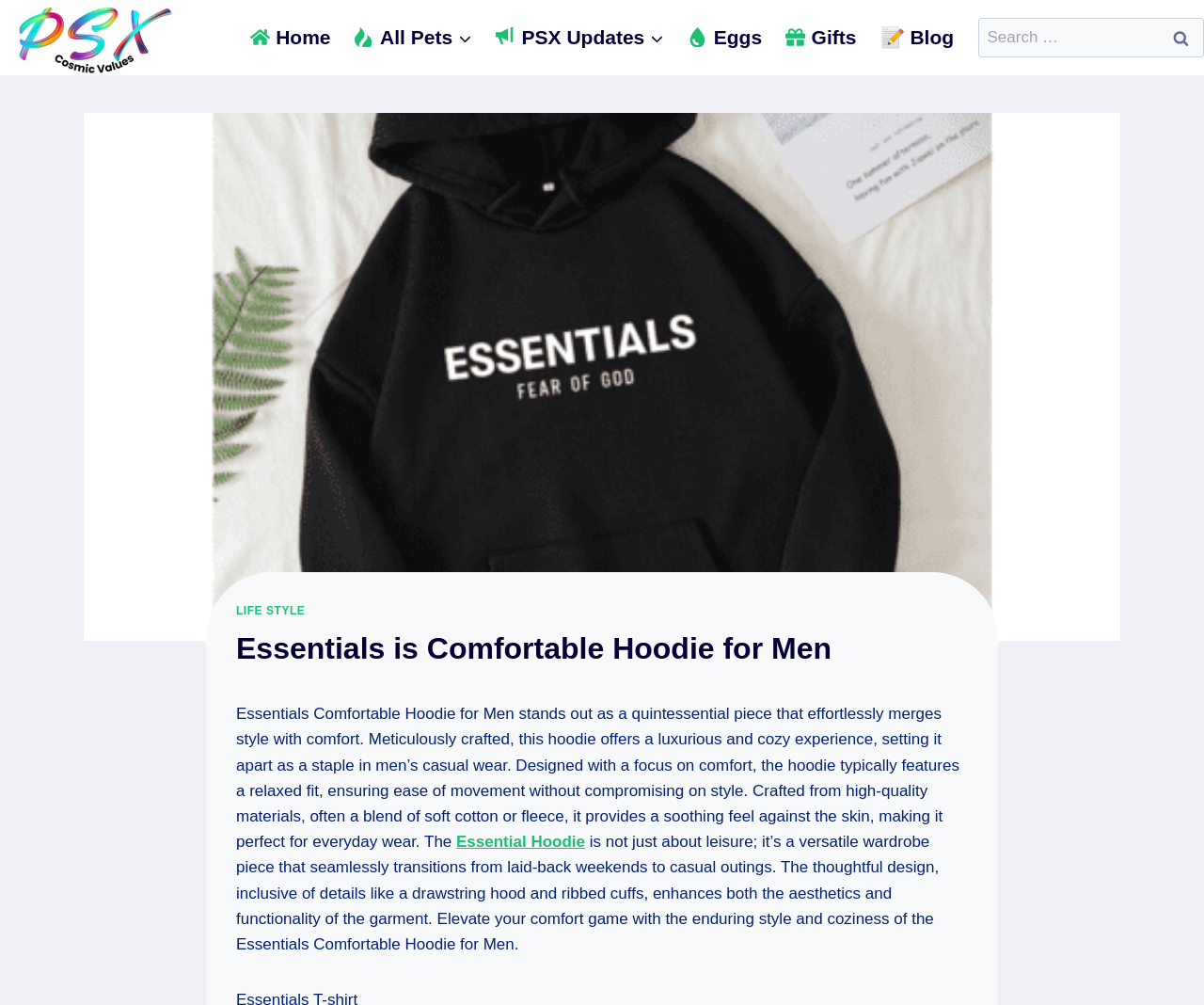Provide the bounding box coordinates for the area that should be clicked to complete the instruction: "contact the organization".

None